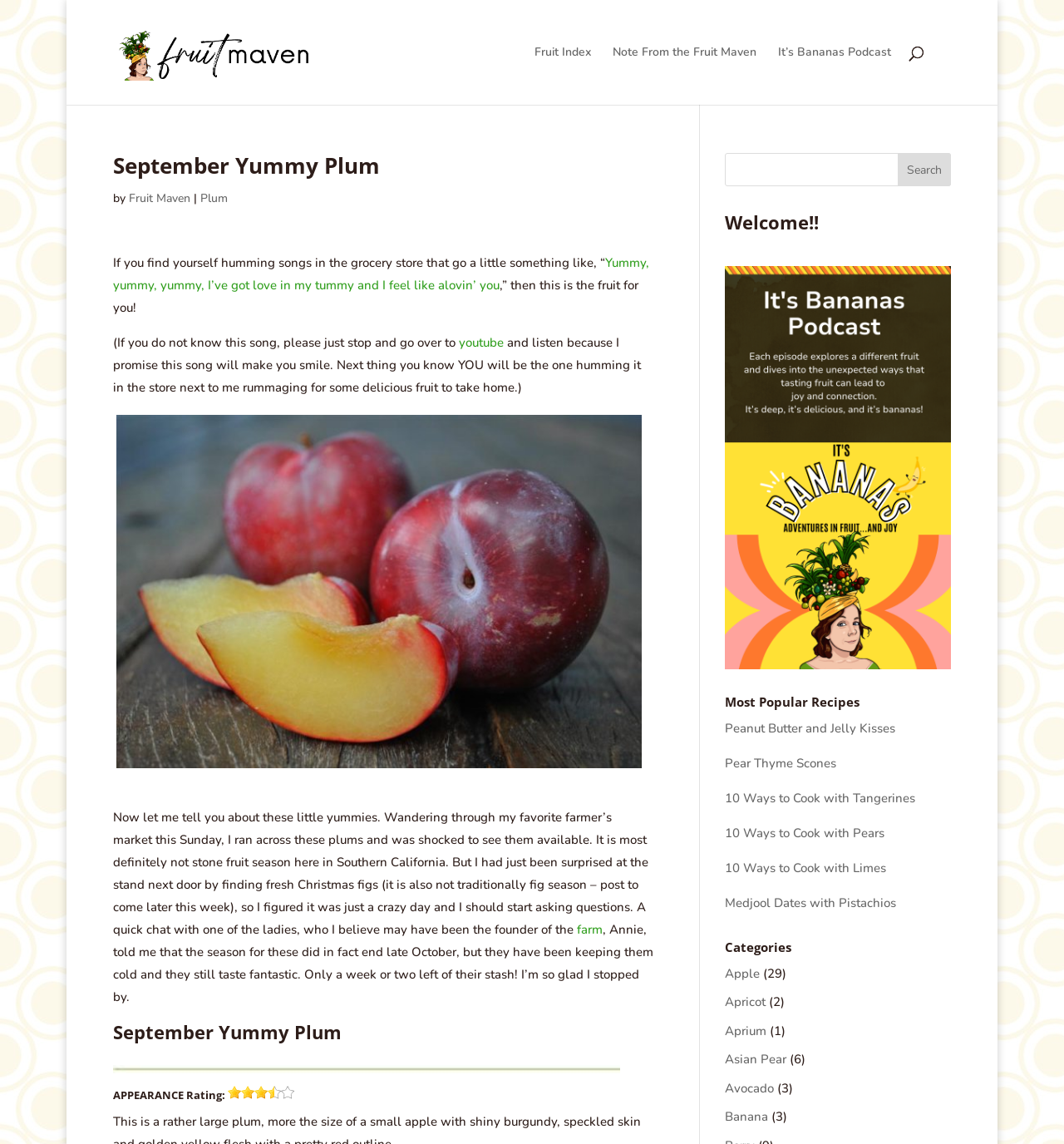Please find and provide the title of the webpage.

September Yummy Plum